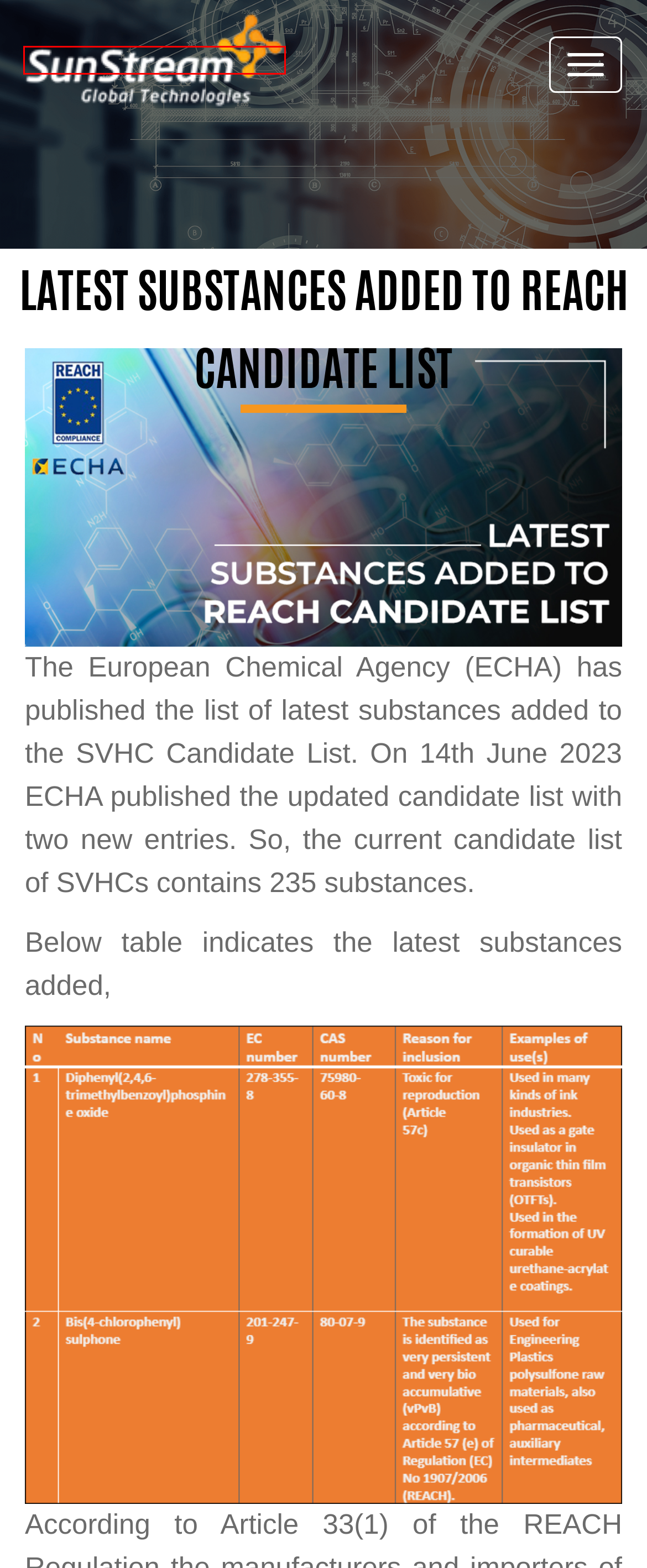Using the screenshot of a webpage with a red bounding box, pick the webpage description that most accurately represents the new webpage after the element inside the red box is clicked. Here are the candidates:
A. November 2022 - Sunstream
B. REACH Compliance | Environmental Compliance | Sunstream
C. REACH Candidate Archives - Sunstream
D. Engineering & Supply Chain Solutions - Sunstream Global
E. Circuit Space - Sunstream
F. Virtual Librarian - Sunstream
G. Simplified Conflict Mineral Compliance | Sunstream
H. REACH compliance Archives - Sunstream

D